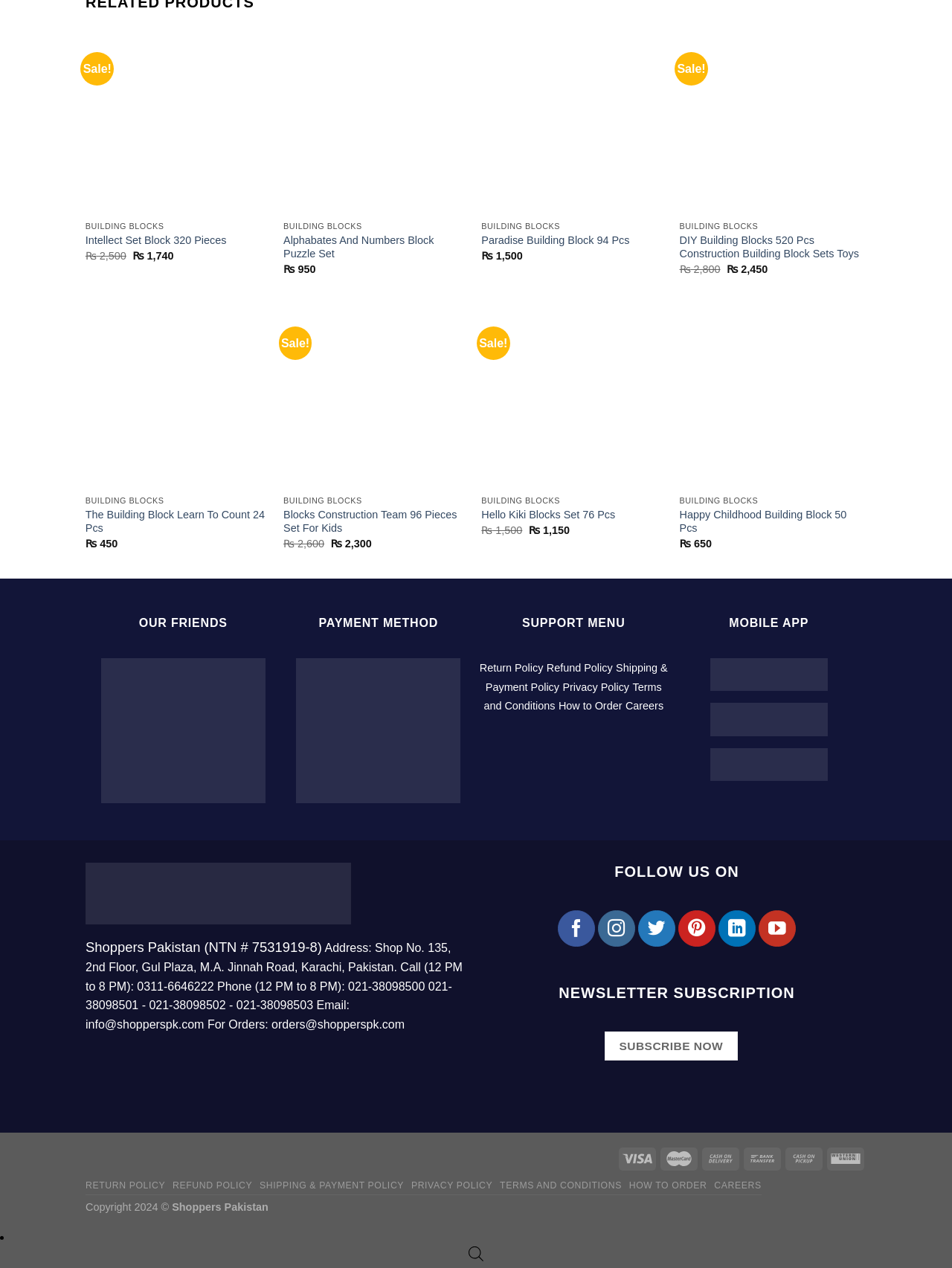Using the provided description: "Shipping & Payment Policy", find the bounding box coordinates of the corresponding UI element. The output should be four float numbers between 0 and 1, in the format [left, top, right, bottom].

[0.51, 0.522, 0.701, 0.546]